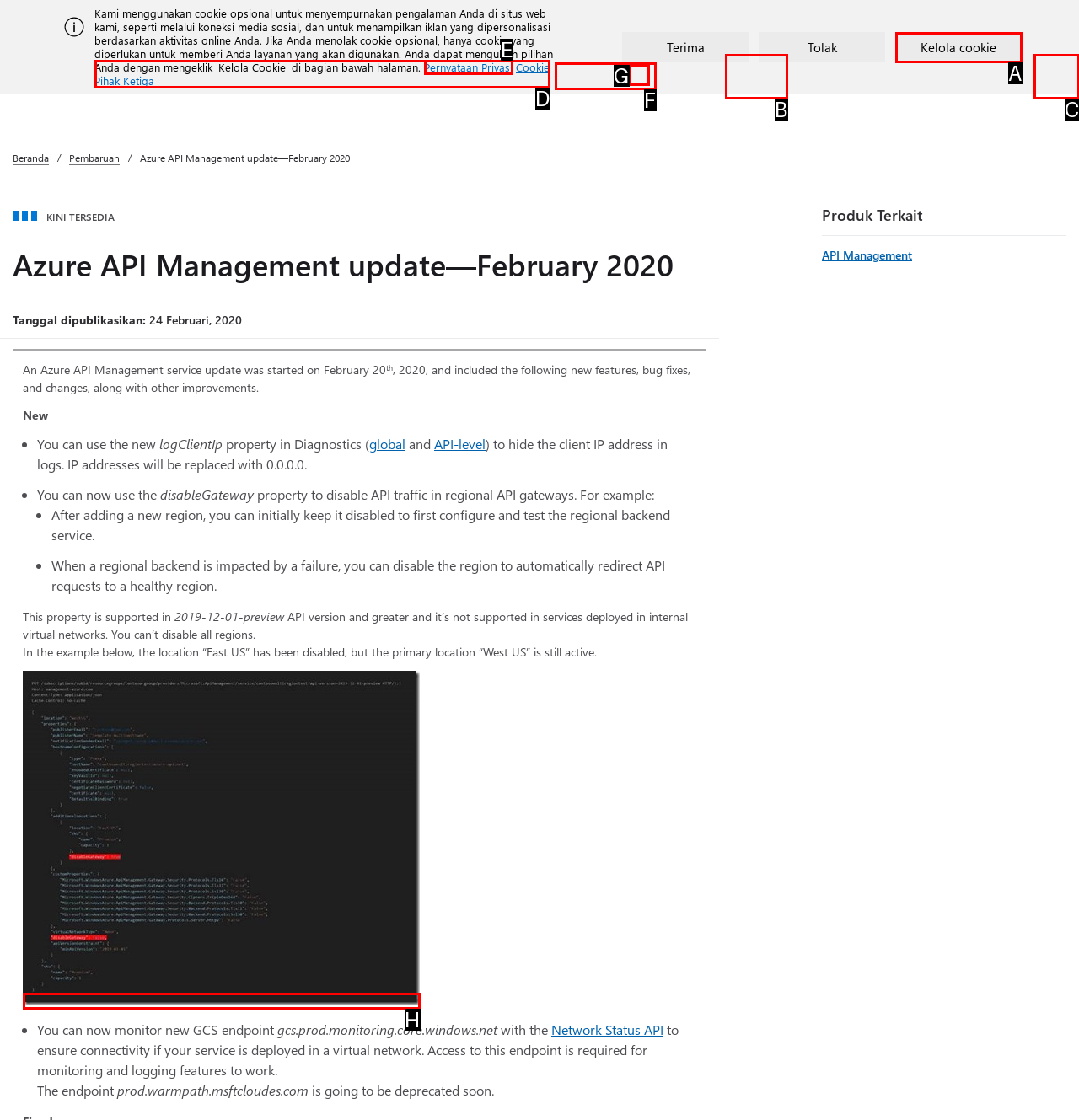From the provided choices, determine which option matches the description: Kelola cookie. Respond with the letter of the correct choice directly.

A